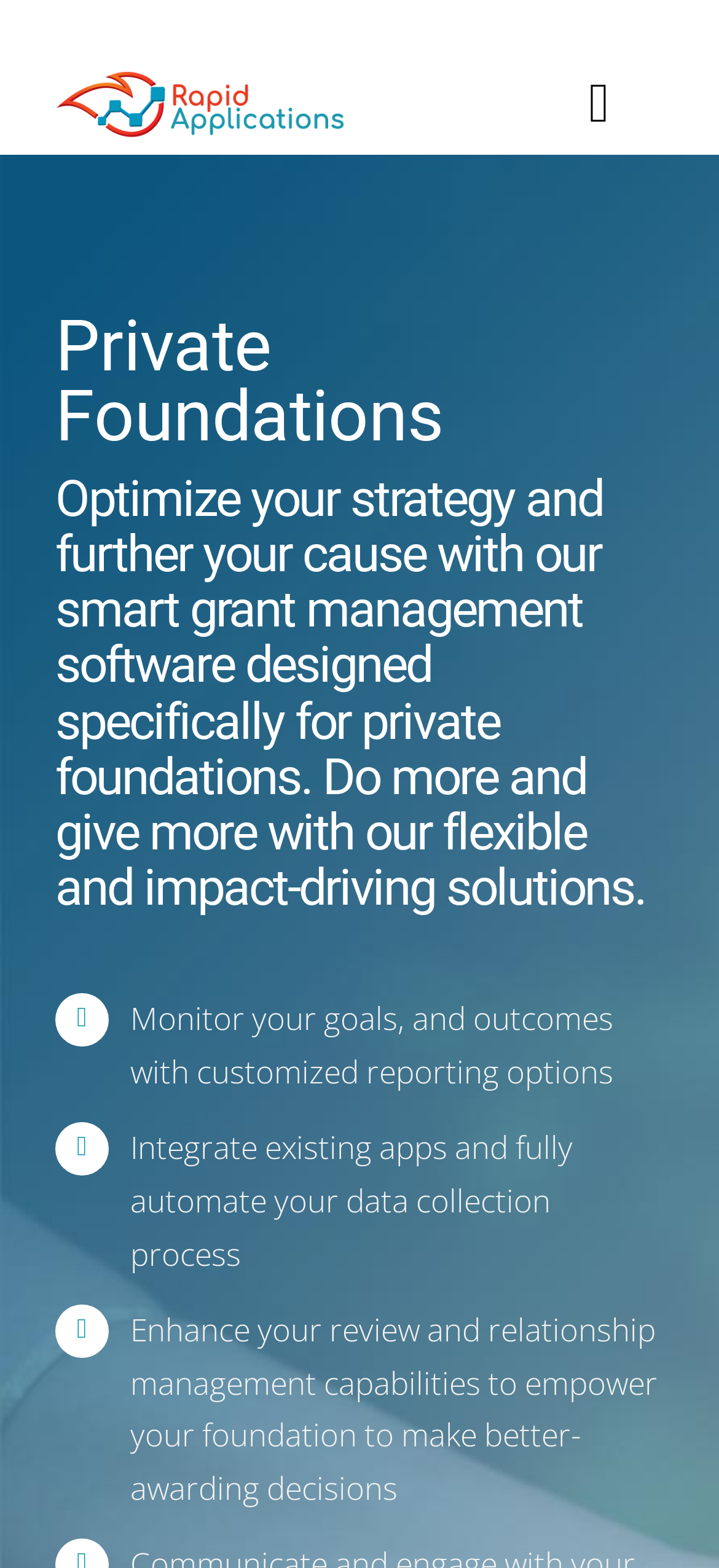How many features are highlighted on the webpage?
Provide a concise answer using a single word or phrase based on the image.

Three